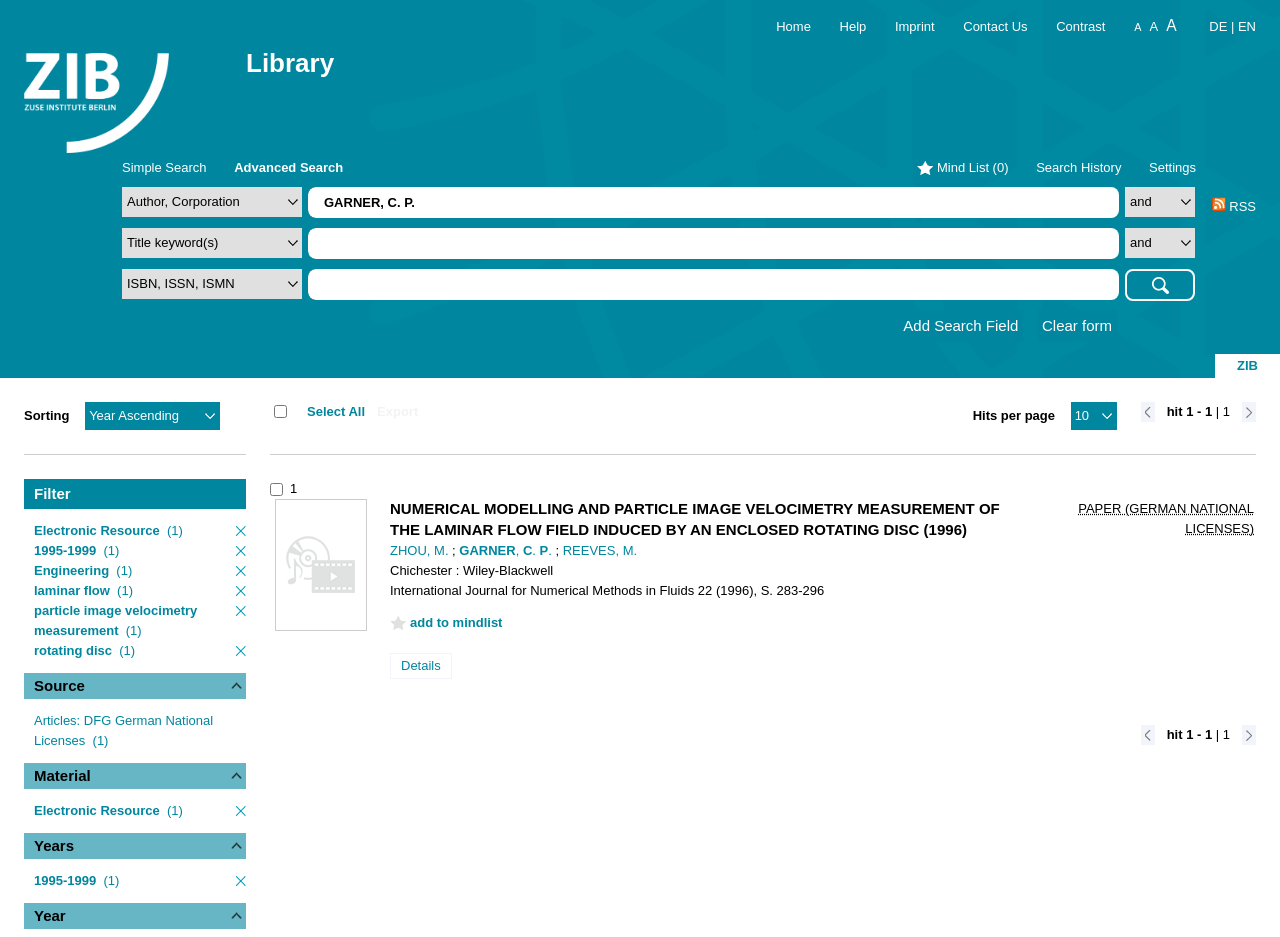What is the name of the library?
Give a comprehensive and detailed explanation for the question.

The name of the library can be found in the top right corner of the webpage, where it says 'Internal search index of the library' and 'ZIB' is linked below it.